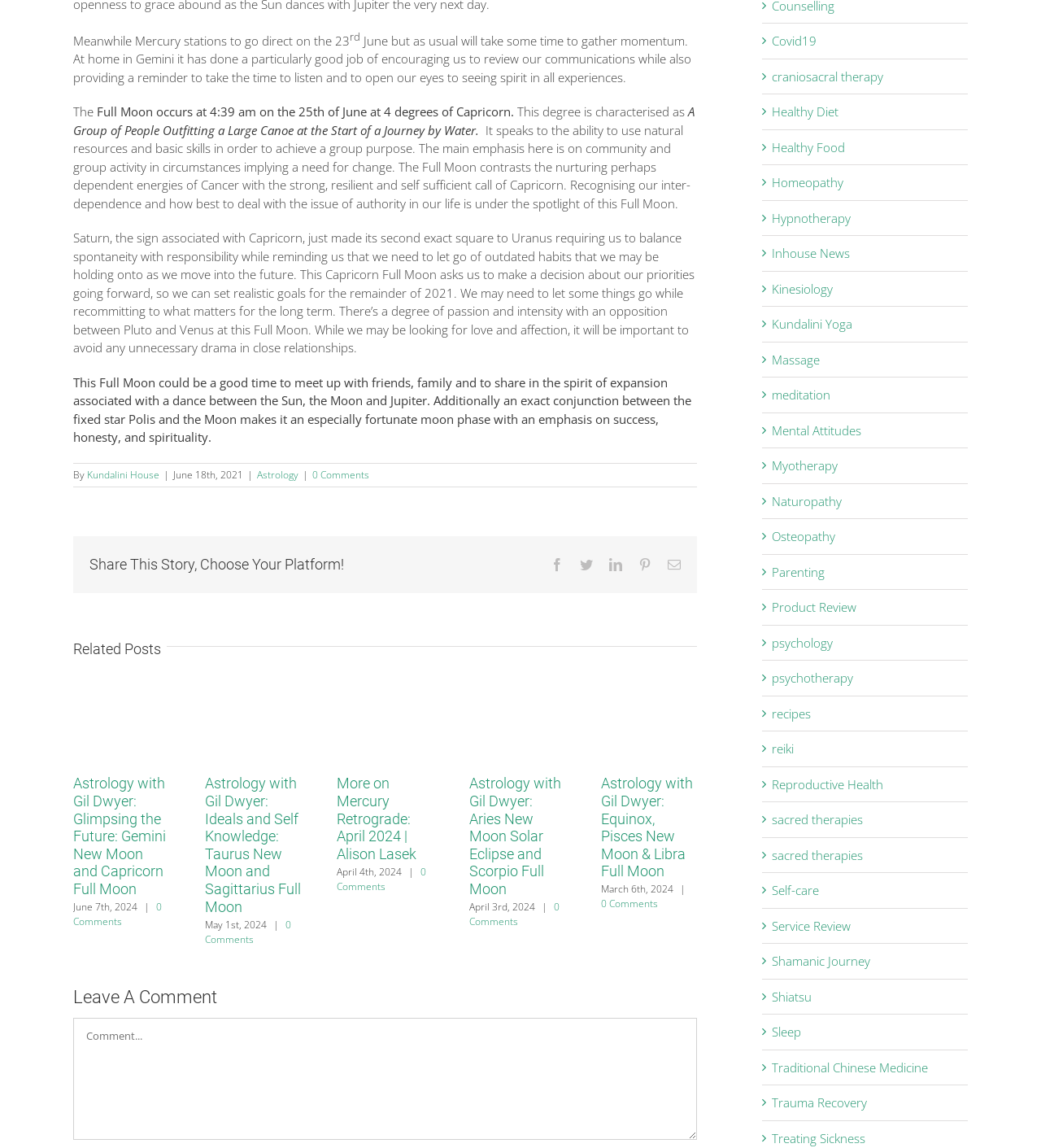Determine the bounding box coordinates of the clickable element to achieve the following action: 'Click on the 'Leave A Comment' button'. Provide the coordinates as four float values between 0 and 1, formatted as [left, top, right, bottom].

[0.07, 0.859, 0.67, 0.879]